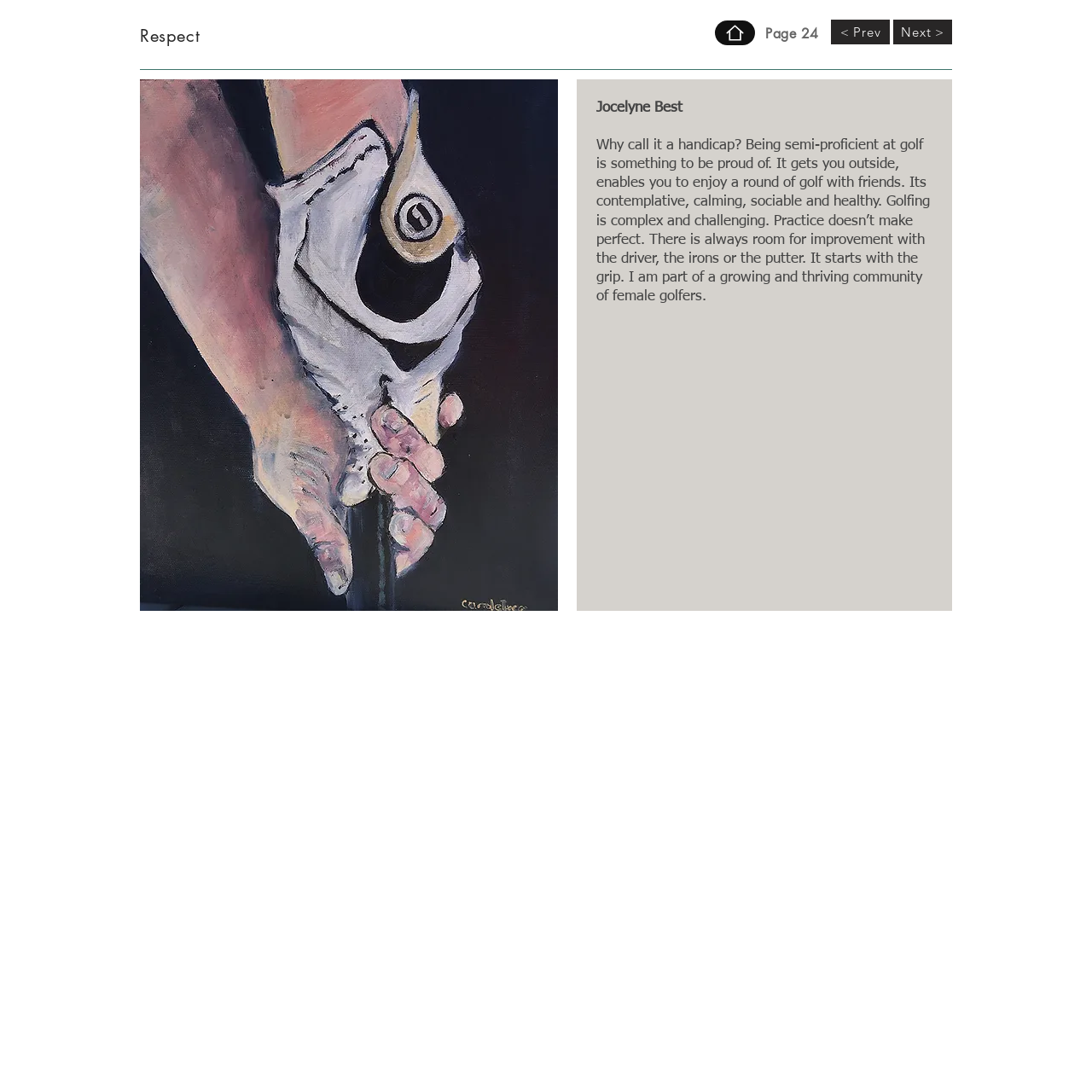What is the theme of the image on the webpage?
Provide a detailed and well-explained answer to the question.

I inferred the theme of the image as 'Golf' because the image is described as '24p.jpg' and the surrounding text talks about golf, including phrases like 'Being semi-proficient at golf' and 'grip'.